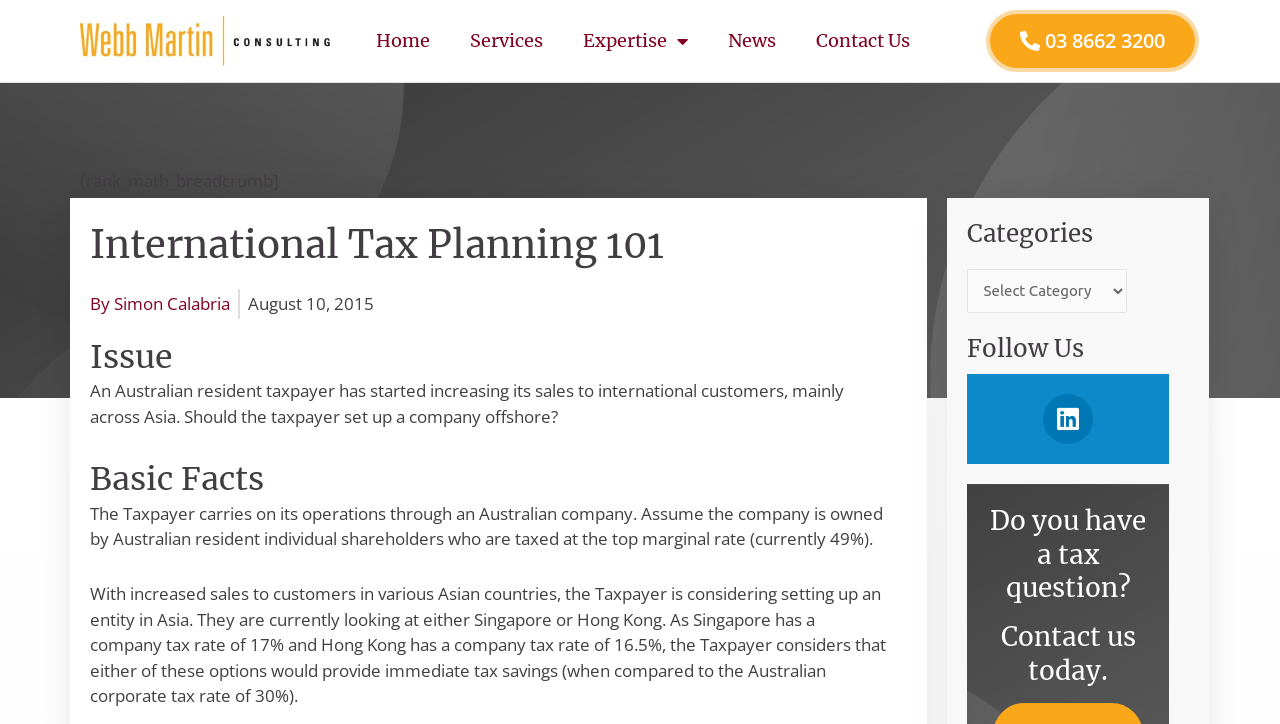What is the publication date of the article 'International Tax Planning 101'?
Kindly answer the question with as much detail as you can.

The answer can be found below the main heading 'International Tax Planning 101', where it is mentioned 'August 10, 2015'.